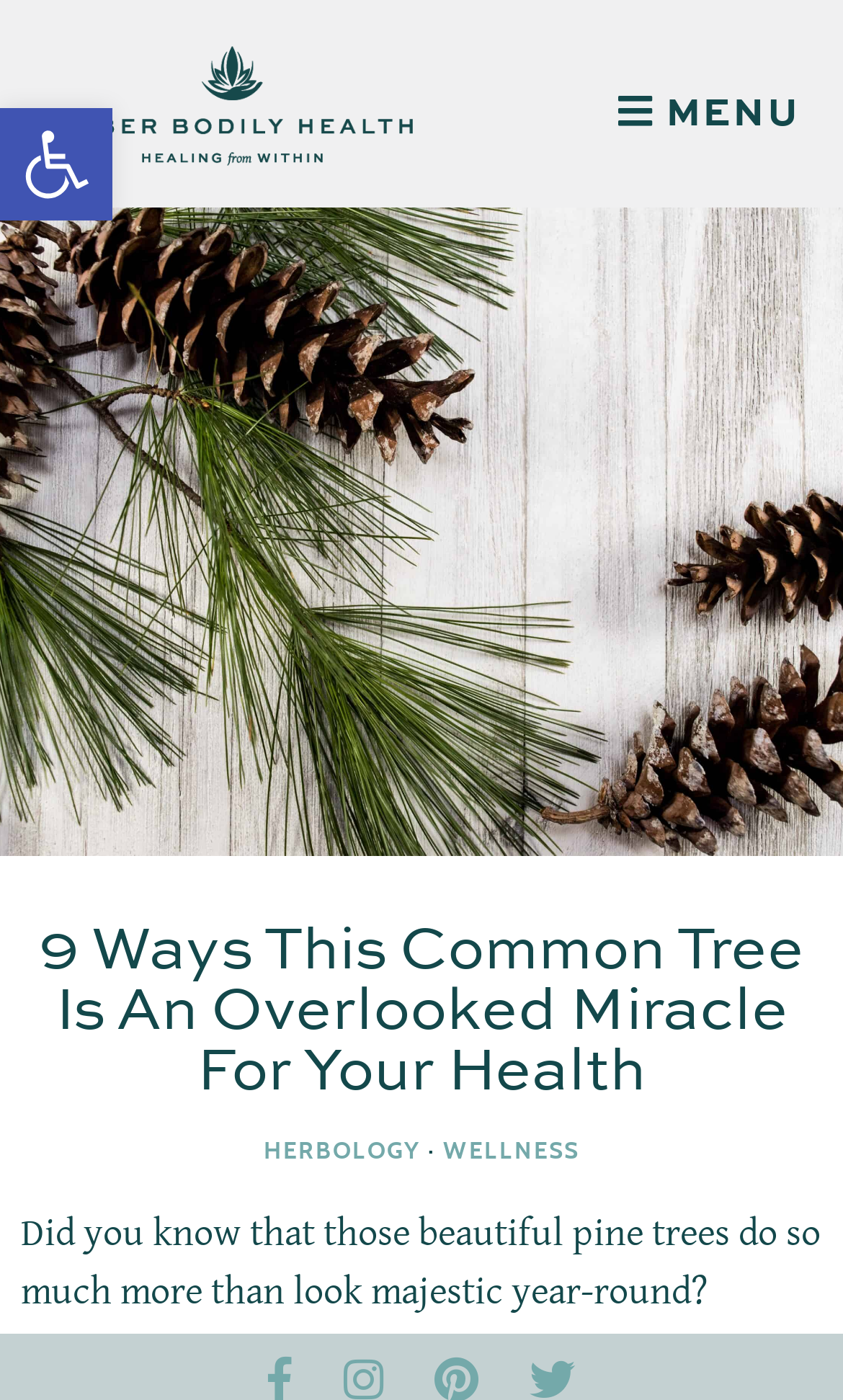Find and extract the text of the primary heading on the webpage.

9 Ways This Common Tree Is An Overlooked Miracle For Your Health